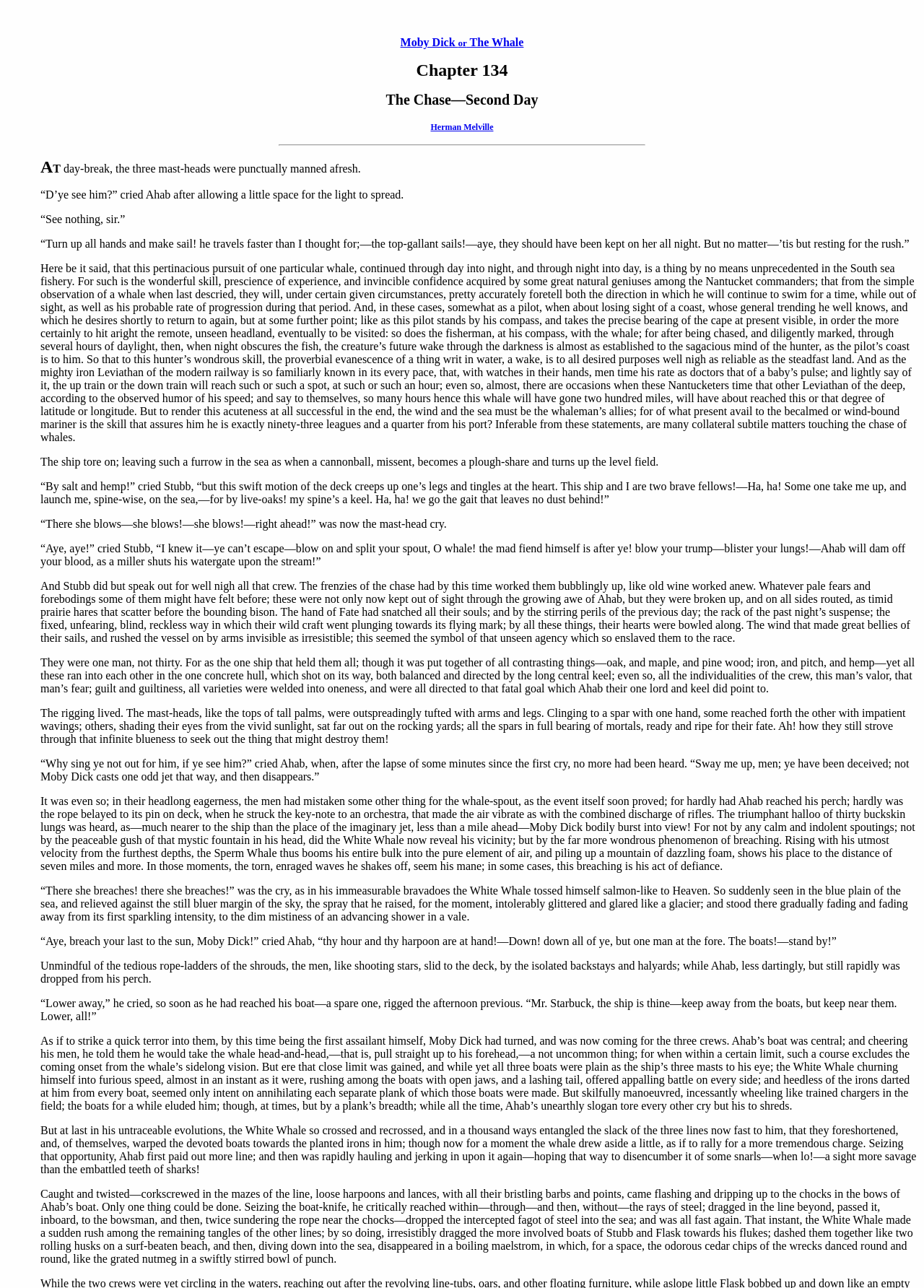What is the title of the chapter?
Using the information from the image, answer the question thoroughly.

I inferred this answer by looking at the StaticText element with the text 'The Chase—Second Day' which is likely to be the title of the chapter.